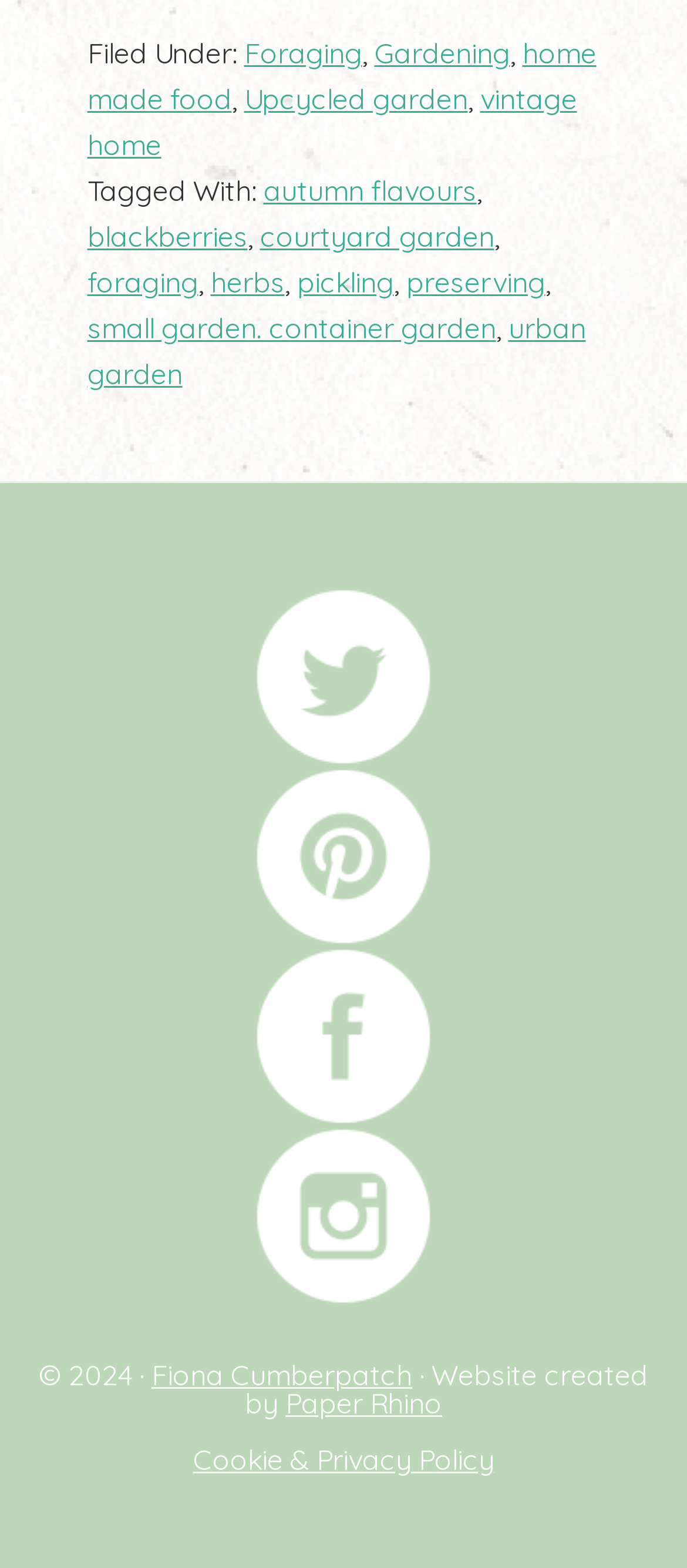Using floating point numbers between 0 and 1, provide the bounding box coordinates in the format (top-left x, top-left y, bottom-right x, bottom-right y). Locate the UI element described here: Cookie & Privacy Policy

[0.281, 0.919, 0.719, 0.942]